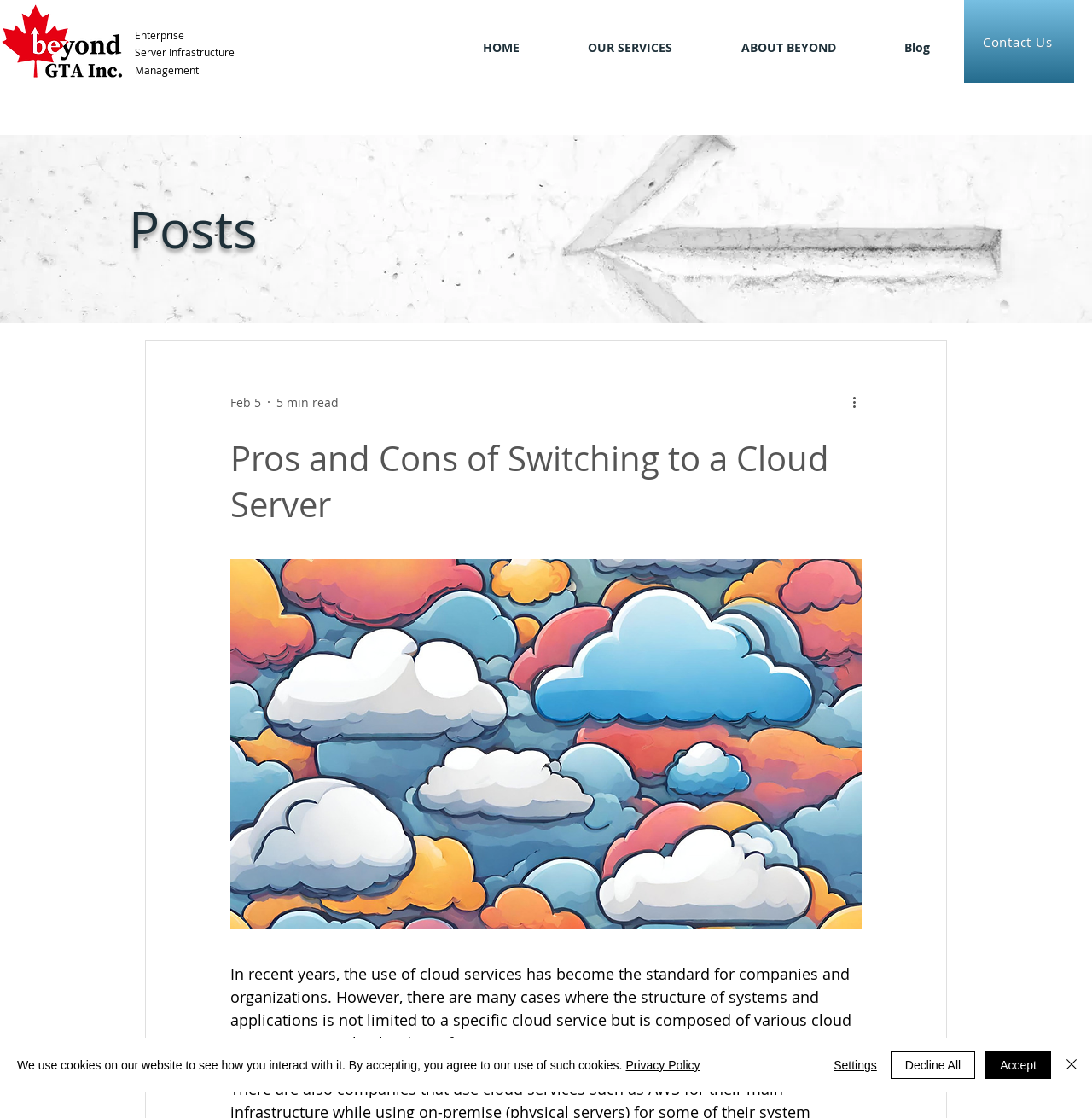How long does it take to read the blog post?
Please respond to the question thoroughly and include all relevant details.

The reading time of the blog post is indicated by the text '5 min read' located below the date 'Feb 5'.